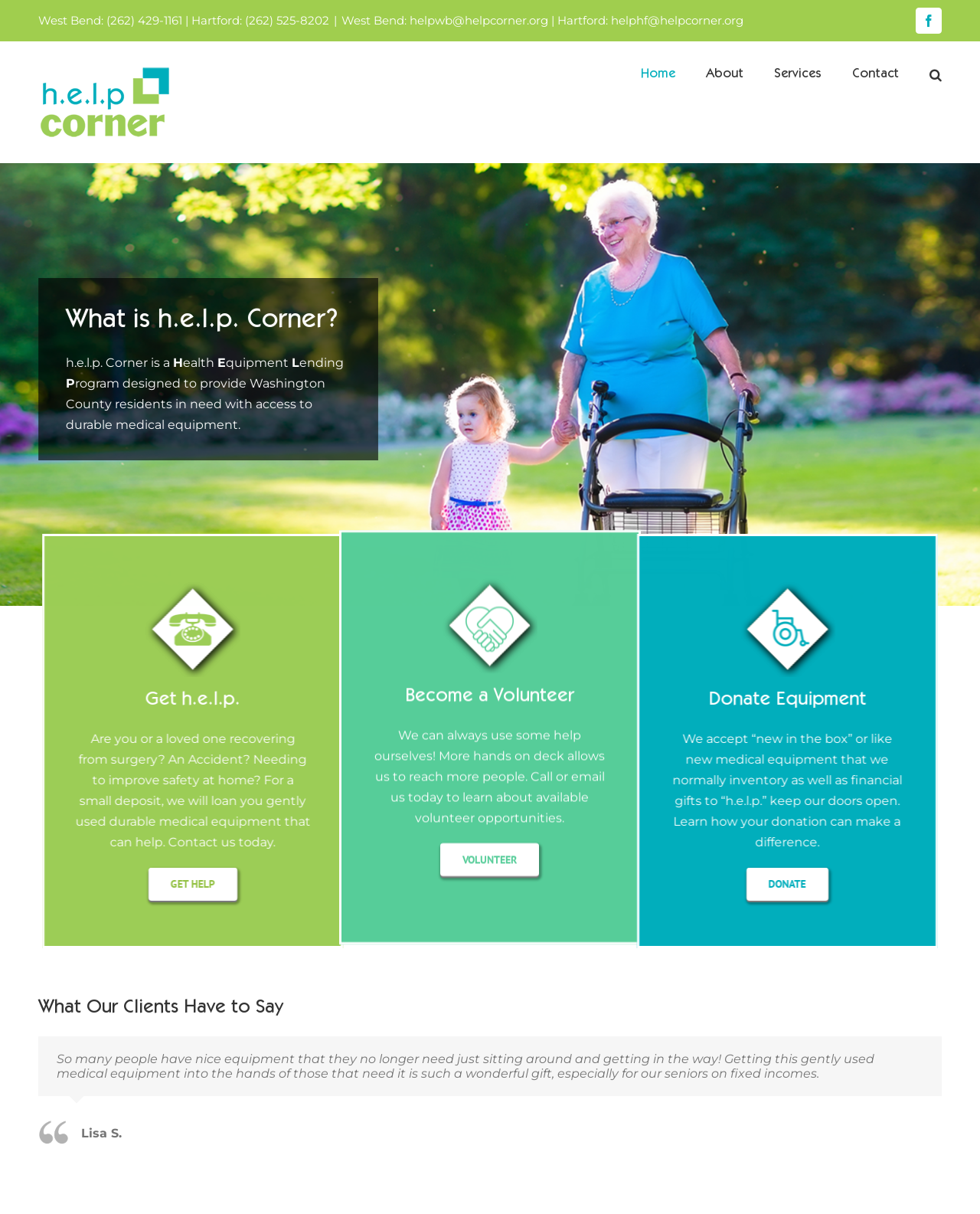Can you show the bounding box coordinates of the region to click on to complete the task described in the instruction: "read about 'The Hampton Inn & Suites by Hilton'"?

None